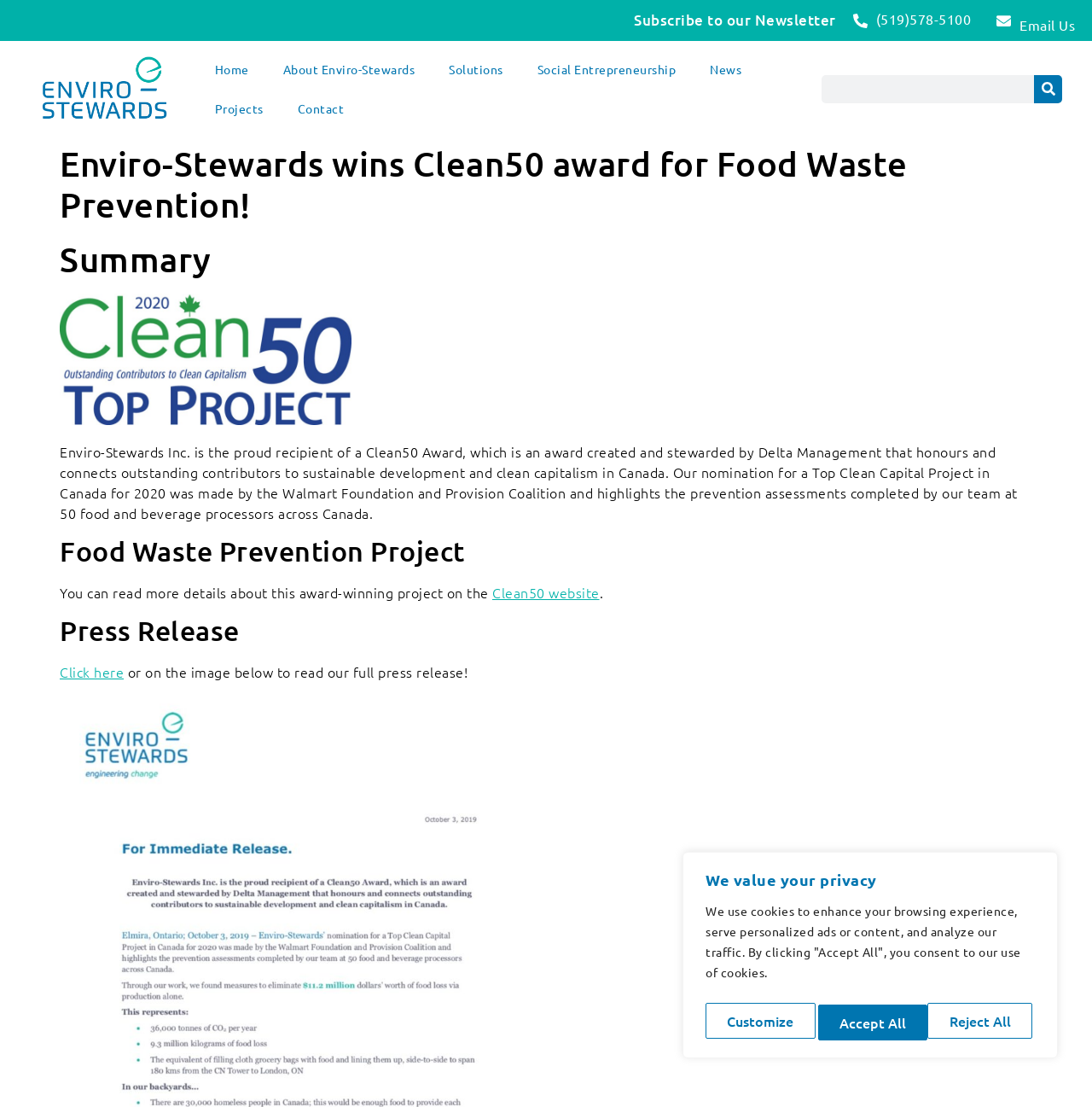Where can you read more about the award-winning project?
Please give a detailed and thorough answer to the question, covering all relevant points.

You can read more about the award-winning project on the Clean50 website, which is linked from the webpage.